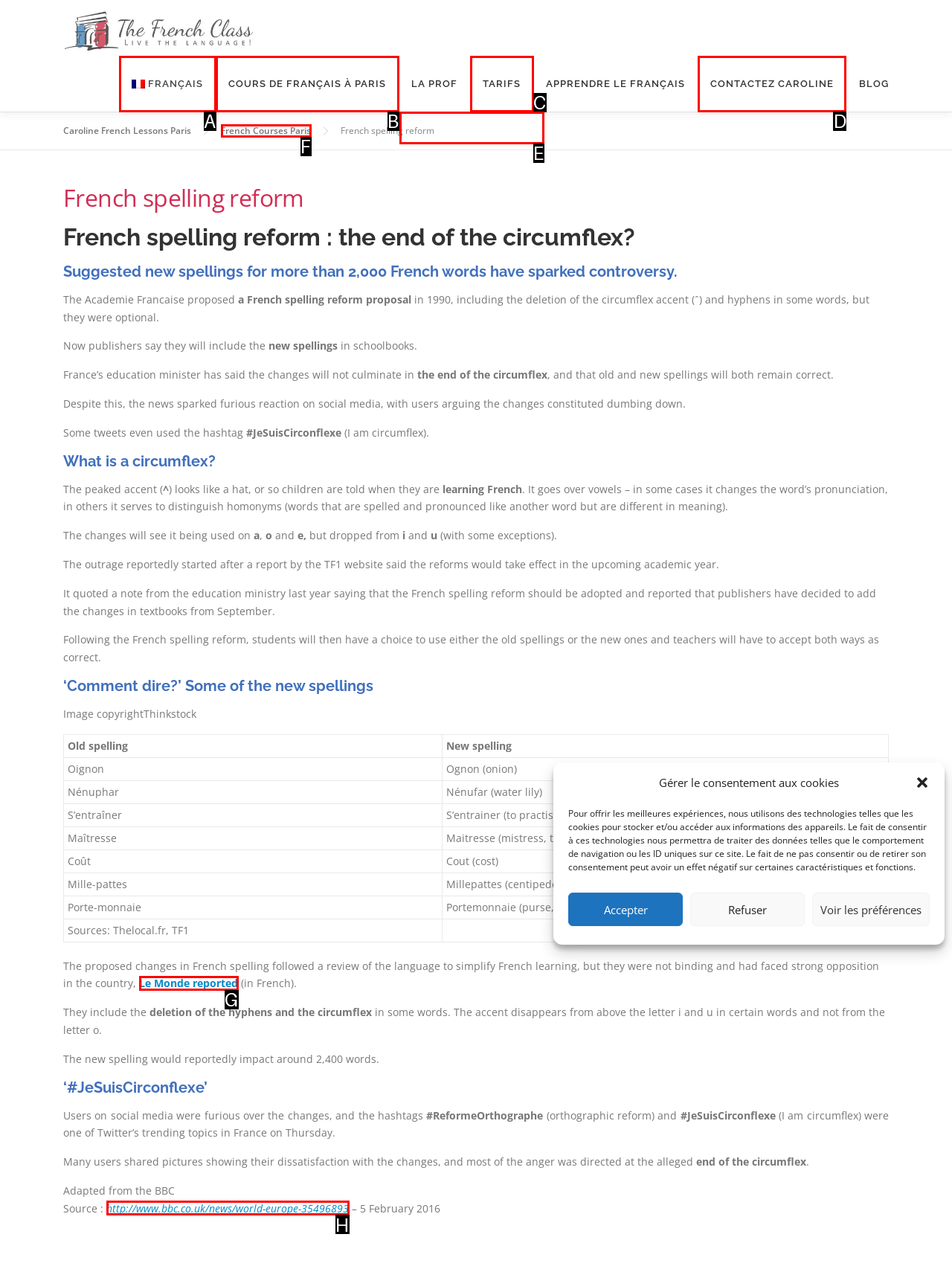To achieve the task: Contact 'Caroline' through the link, which HTML element do you need to click?
Respond with the letter of the correct option from the given choices.

D